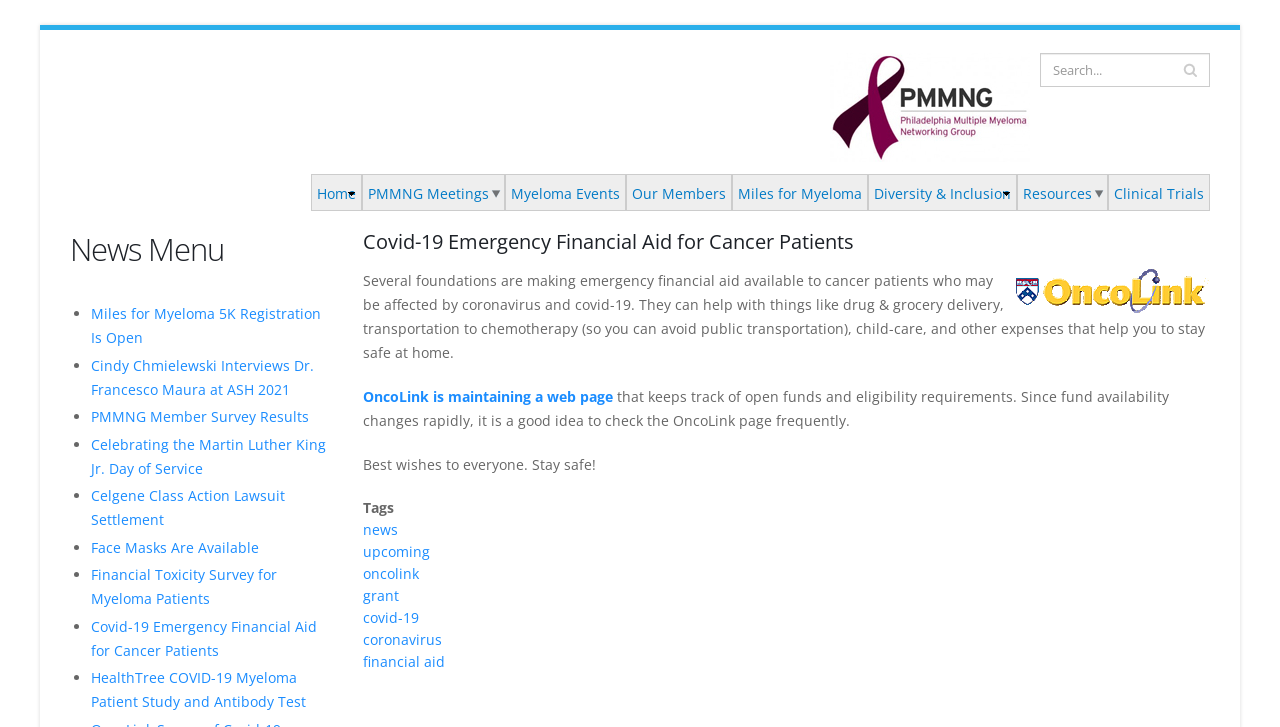Can you show the bounding box coordinates of the region to click on to complete the task described in the instruction: "Read about Covid-19 Emergency Financial Aid for Cancer Patients"?

[0.071, 0.848, 0.248, 0.907]